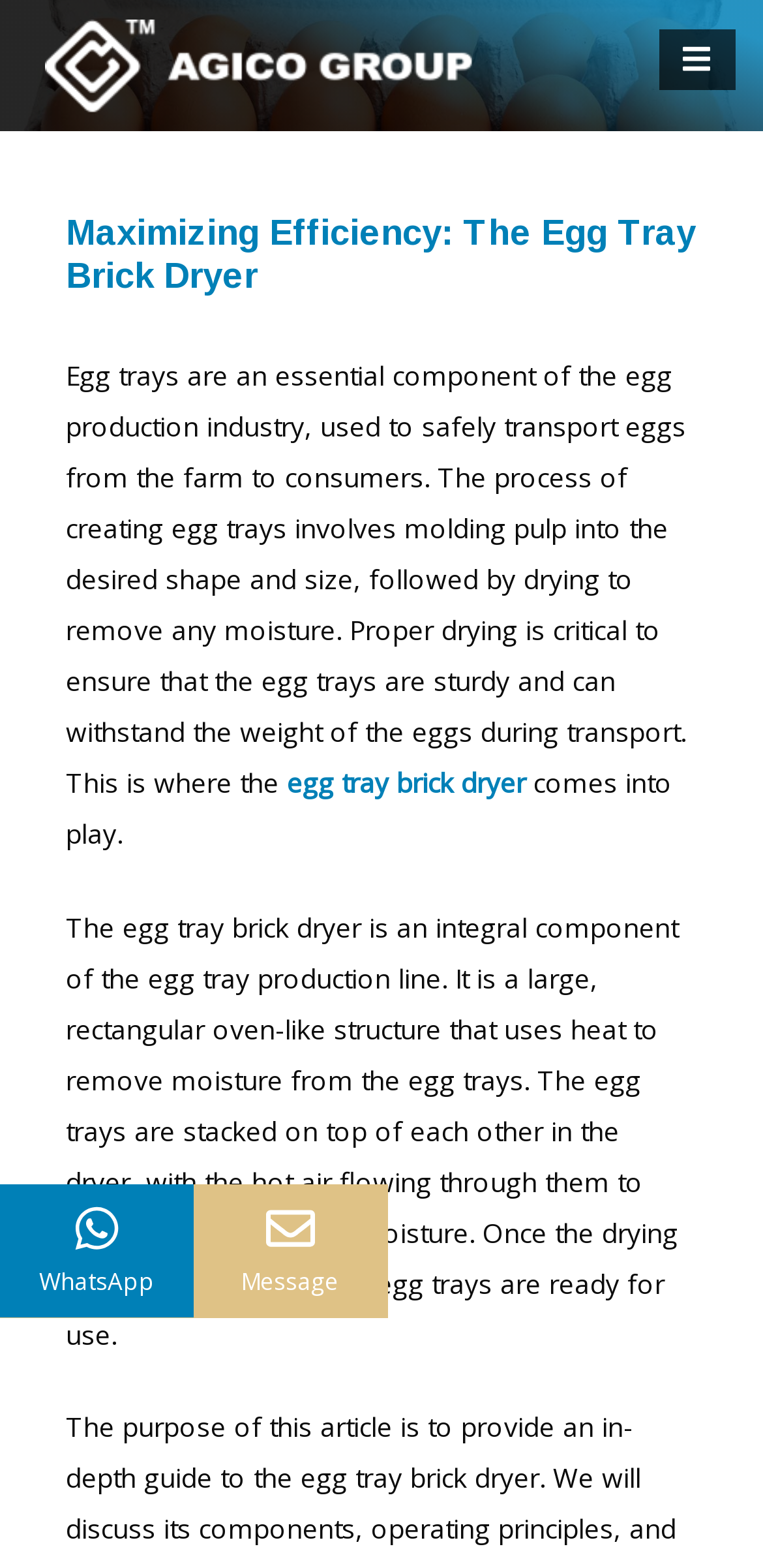What is the importance of proper drying in egg tray production?
Kindly offer a detailed explanation using the data available in the image.

The webpage emphasizes that proper drying is critical to ensure that the egg trays are sturdy and can withstand the weight of the eggs during transport, which is why the egg tray brick dryer is an essential component of the production line.